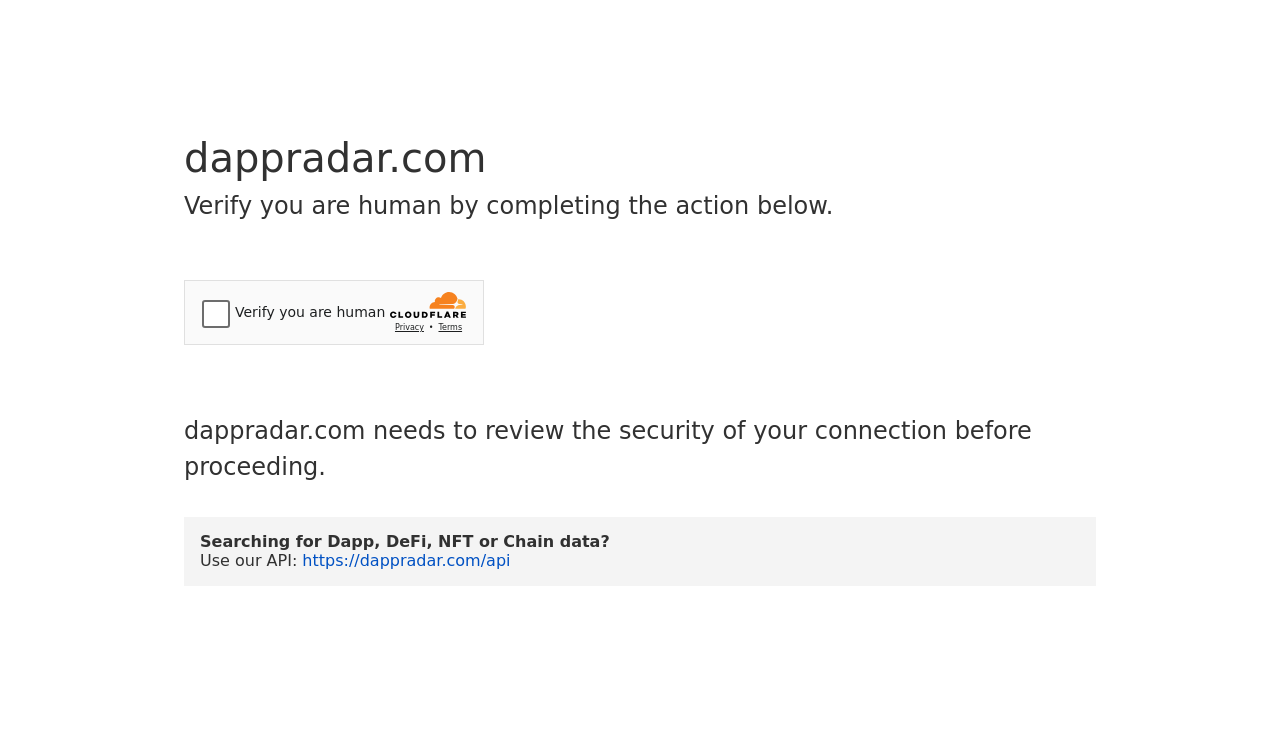Use a single word or phrase to answer the question: What is the alternative way to access the website's data?

Use API